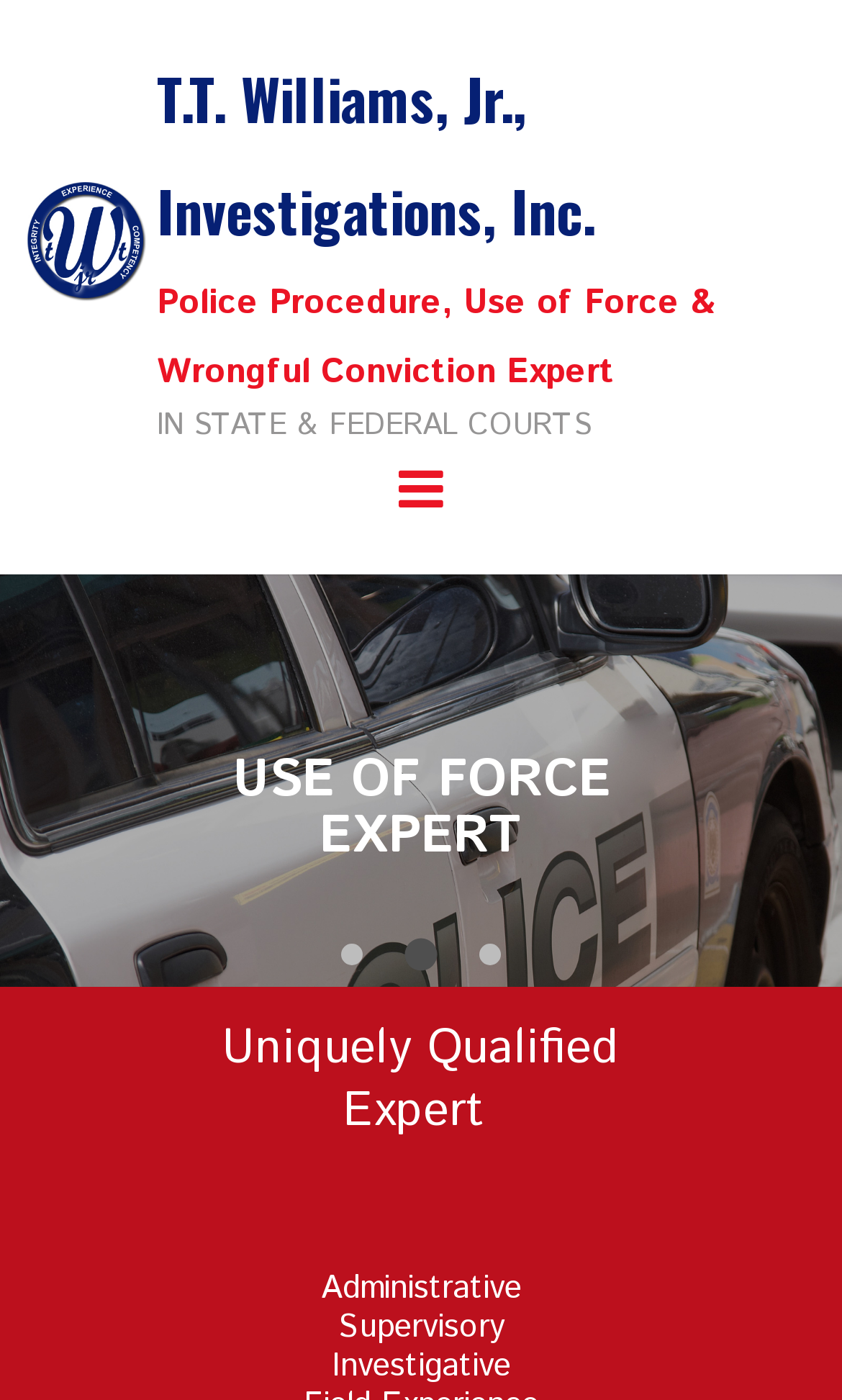Provide the bounding box coordinates of the UI element this sentence describes: "1".

[0.399, 0.67, 0.437, 0.694]